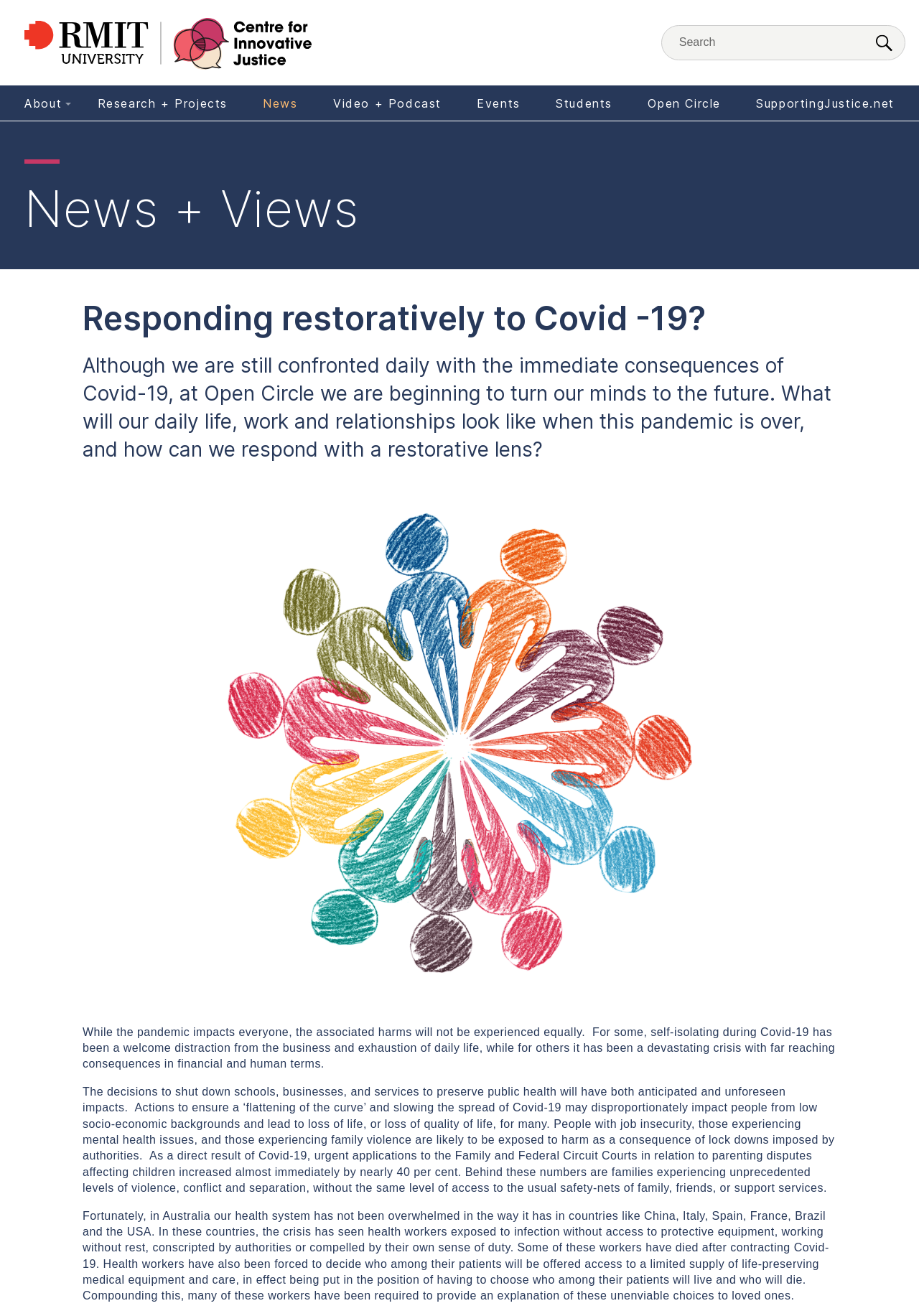Using the description: "Store Locator", determine the UI element's bounding box coordinates. Ensure the coordinates are in the format of four float numbers between 0 and 1, i.e., [left, top, right, bottom].

None